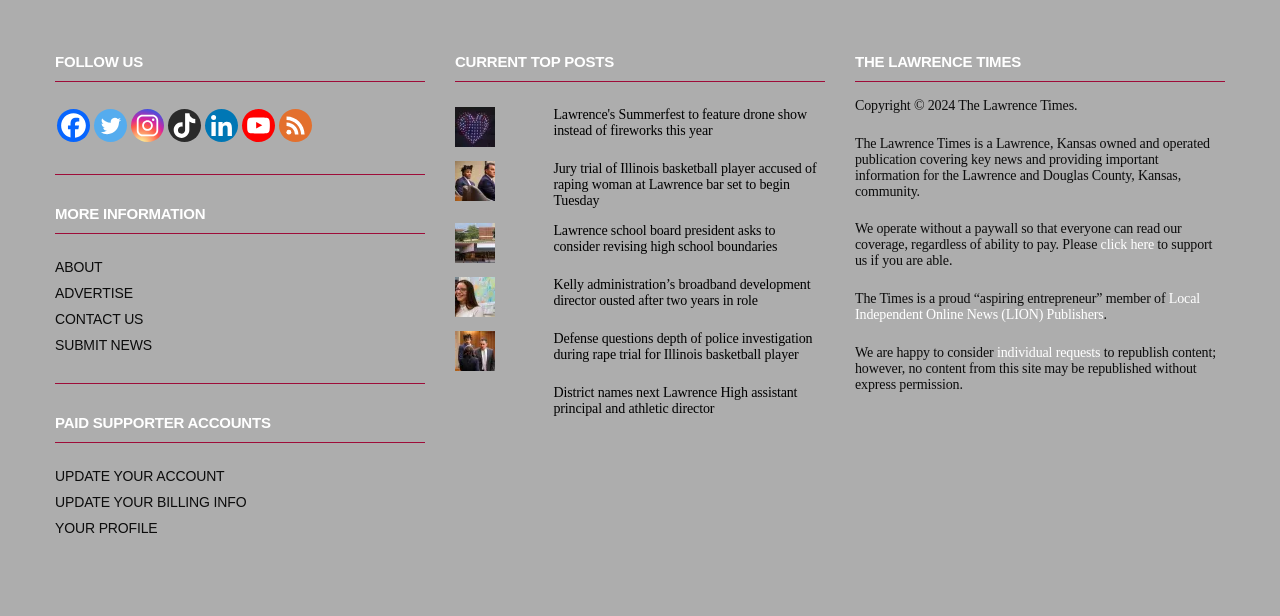What is the purpose of the 'PAID SUPPORTER ACCOUNTS' section?
Refer to the screenshot and answer in one word or phrase.

Account management